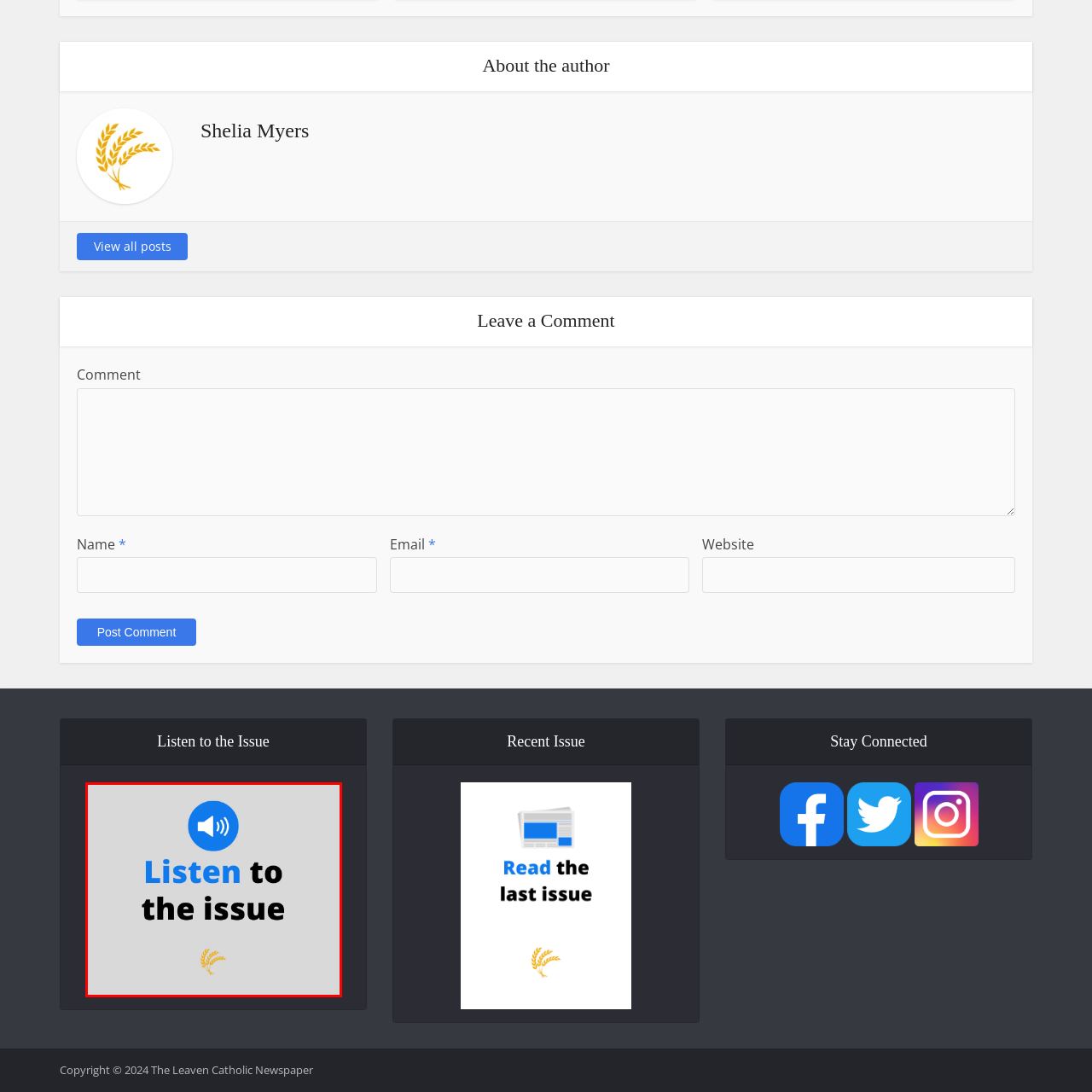Please analyze the image enclosed within the red bounding box and provide a comprehensive answer to the following question based on the image: What is the purpose of the design?

The design combines modern design elements with practical functionality, encouraging a multi-sensory experience as part of the reading journey, which ultimately enhances accessibility and engagement with the material.